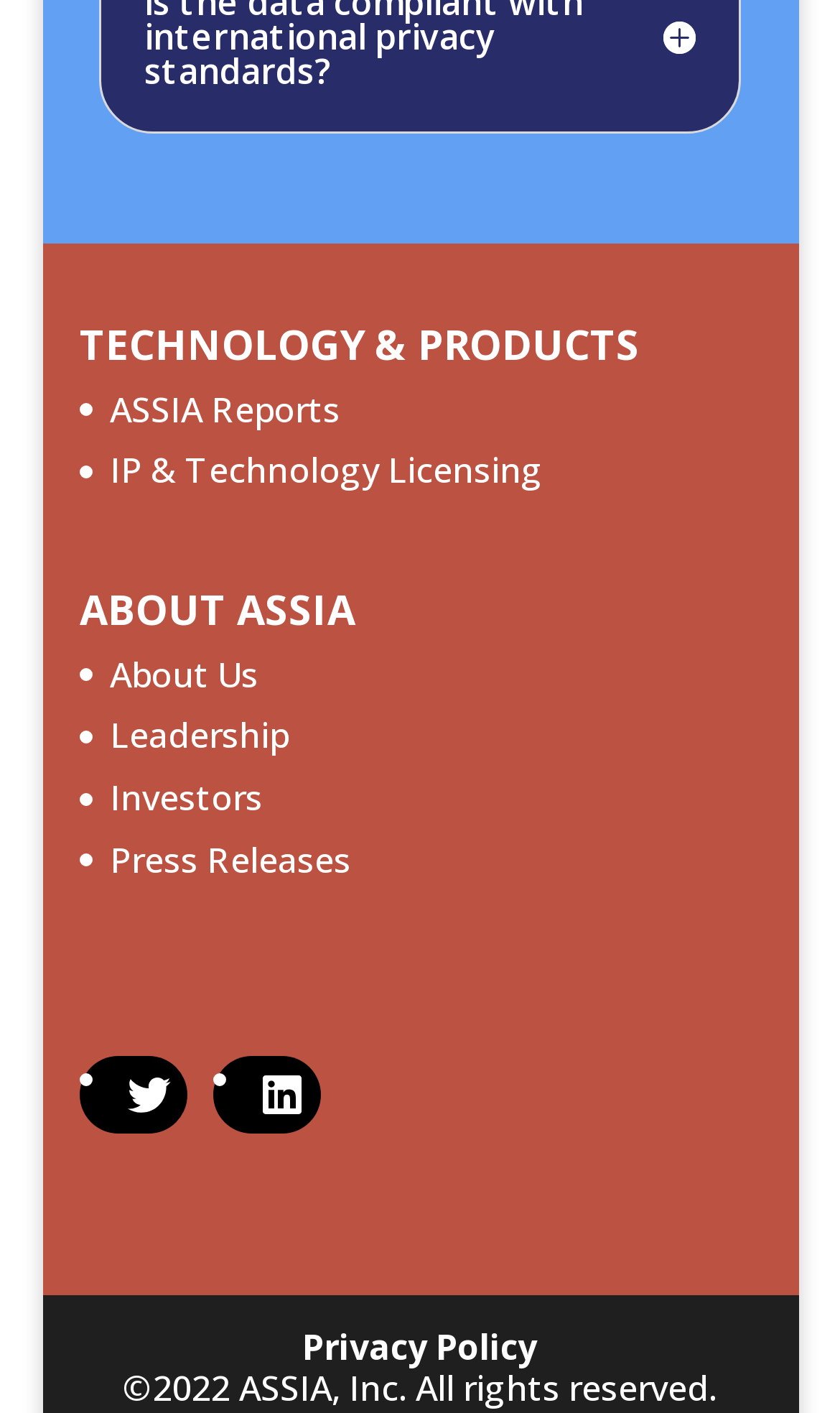What is the topic of the first heading?
Please respond to the question with a detailed and thorough explanation.

The first heading on the webpage is 'TECHNOLOGY & PRODUCTS', which suggests that the webpage is related to technology and products offered by the company.